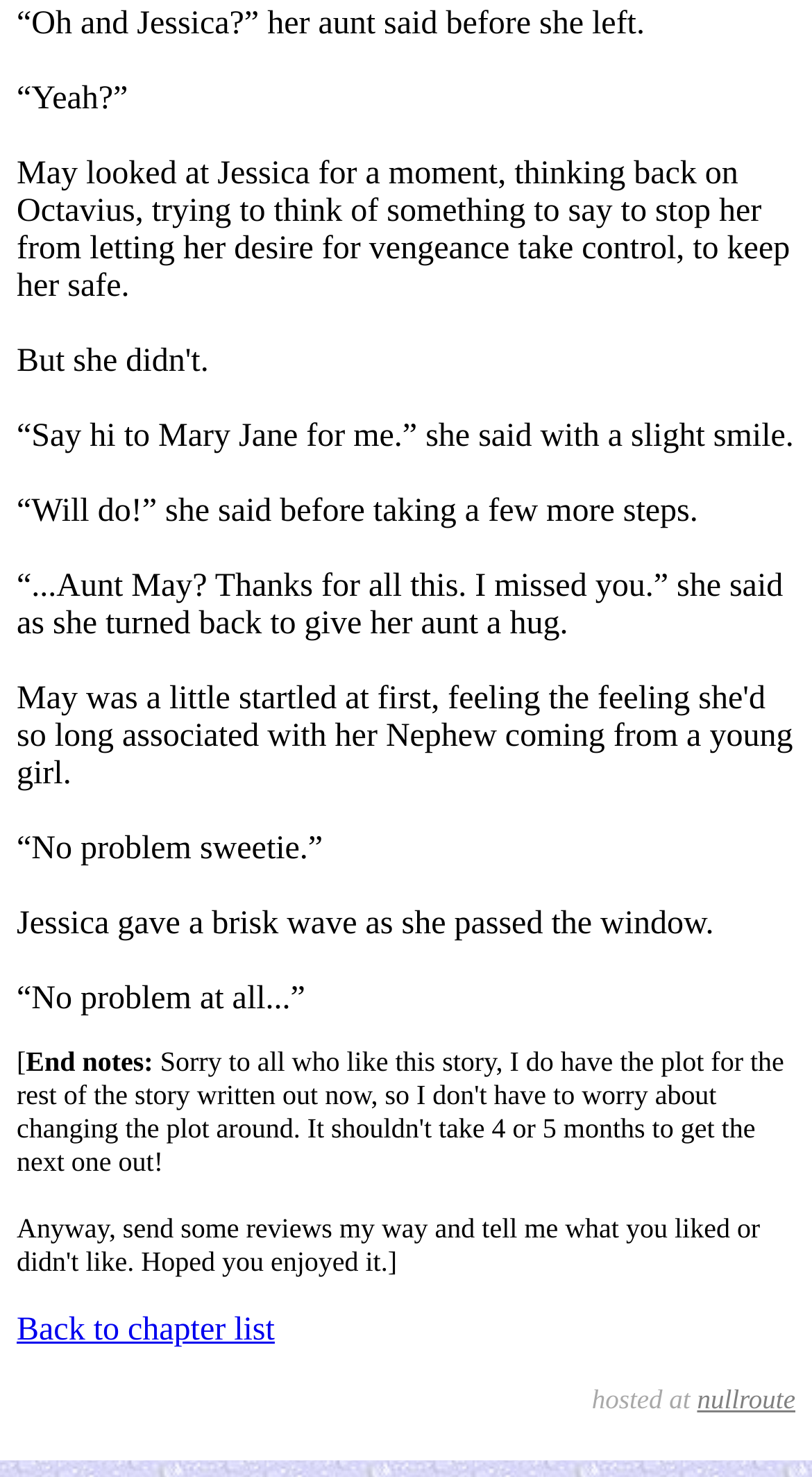Extract the bounding box of the UI element described as: "nullroute".

[0.858, 0.937, 0.979, 0.958]